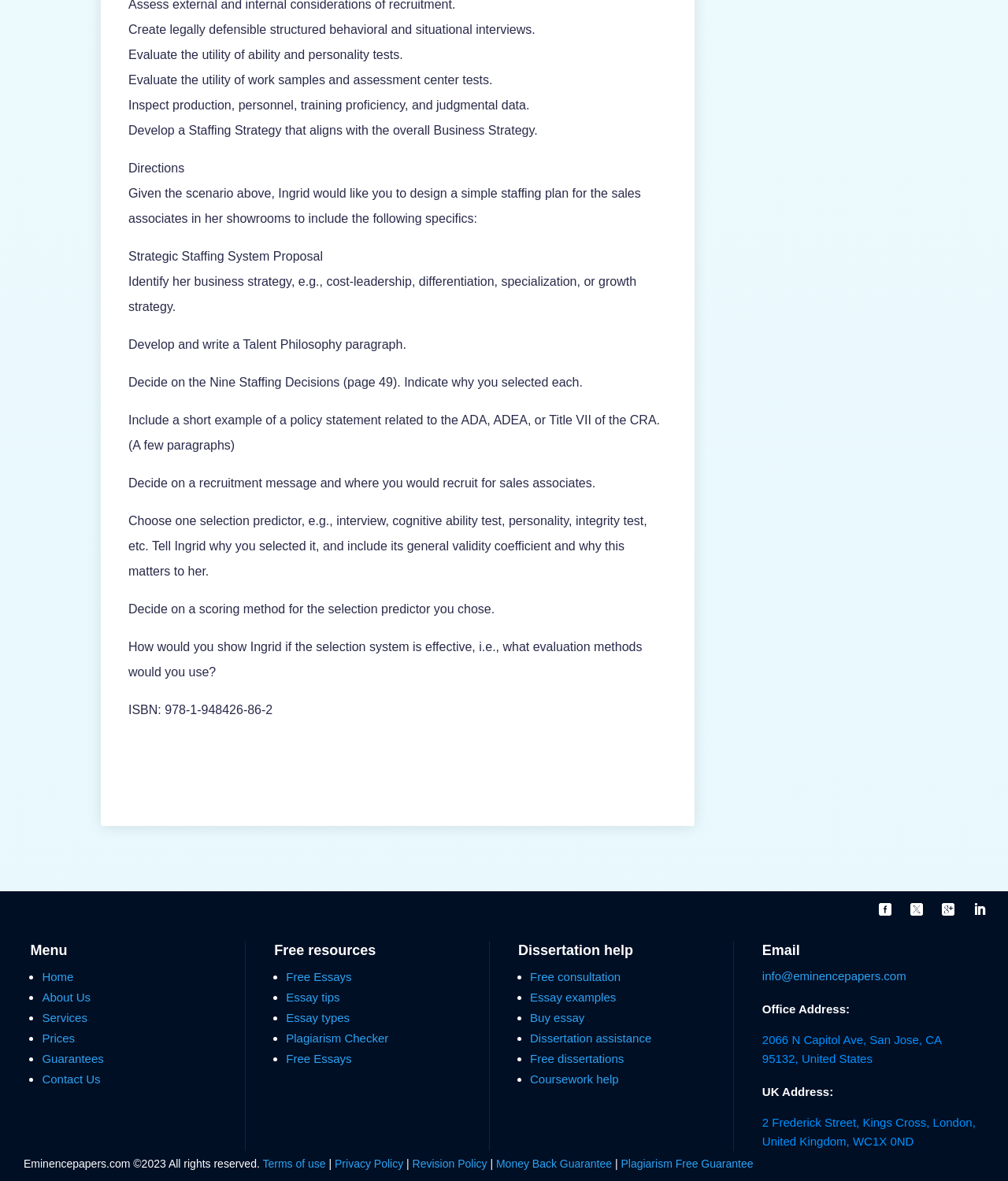Pinpoint the bounding box coordinates of the clickable element to carry out the following instruction: "Go to 'Home'."

[0.042, 0.822, 0.073, 0.833]